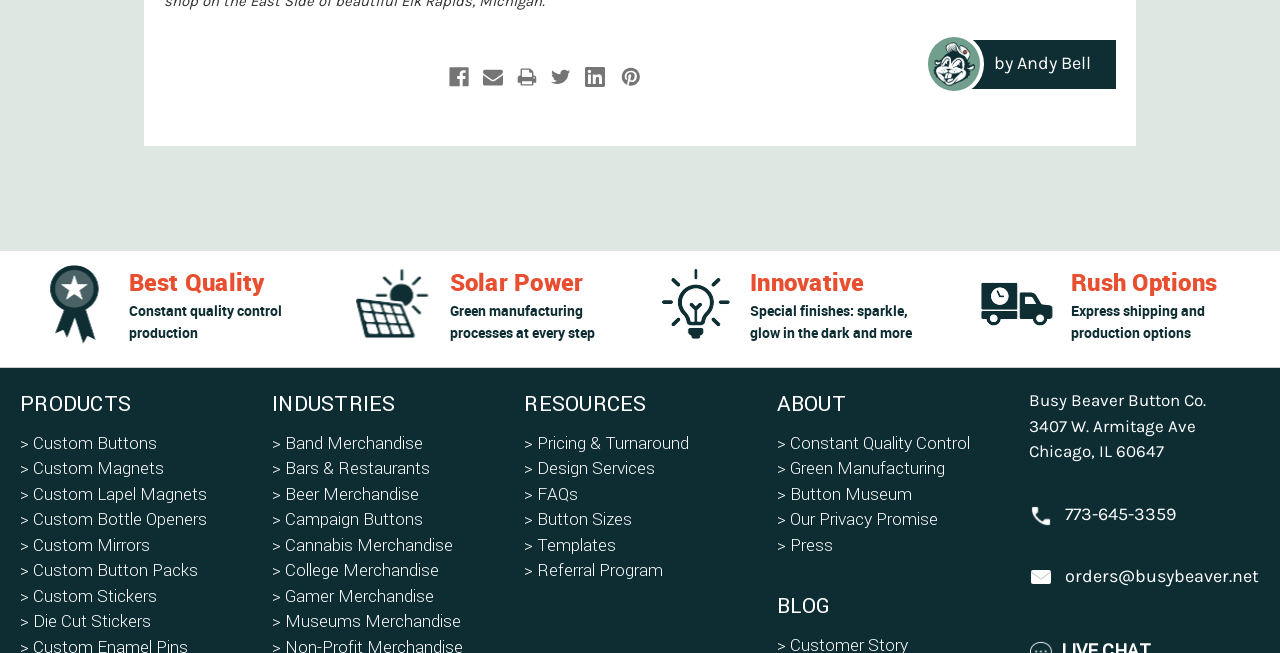Please determine the bounding box coordinates for the element with the description: "> FAQs".

[0.41, 0.741, 0.452, 0.772]